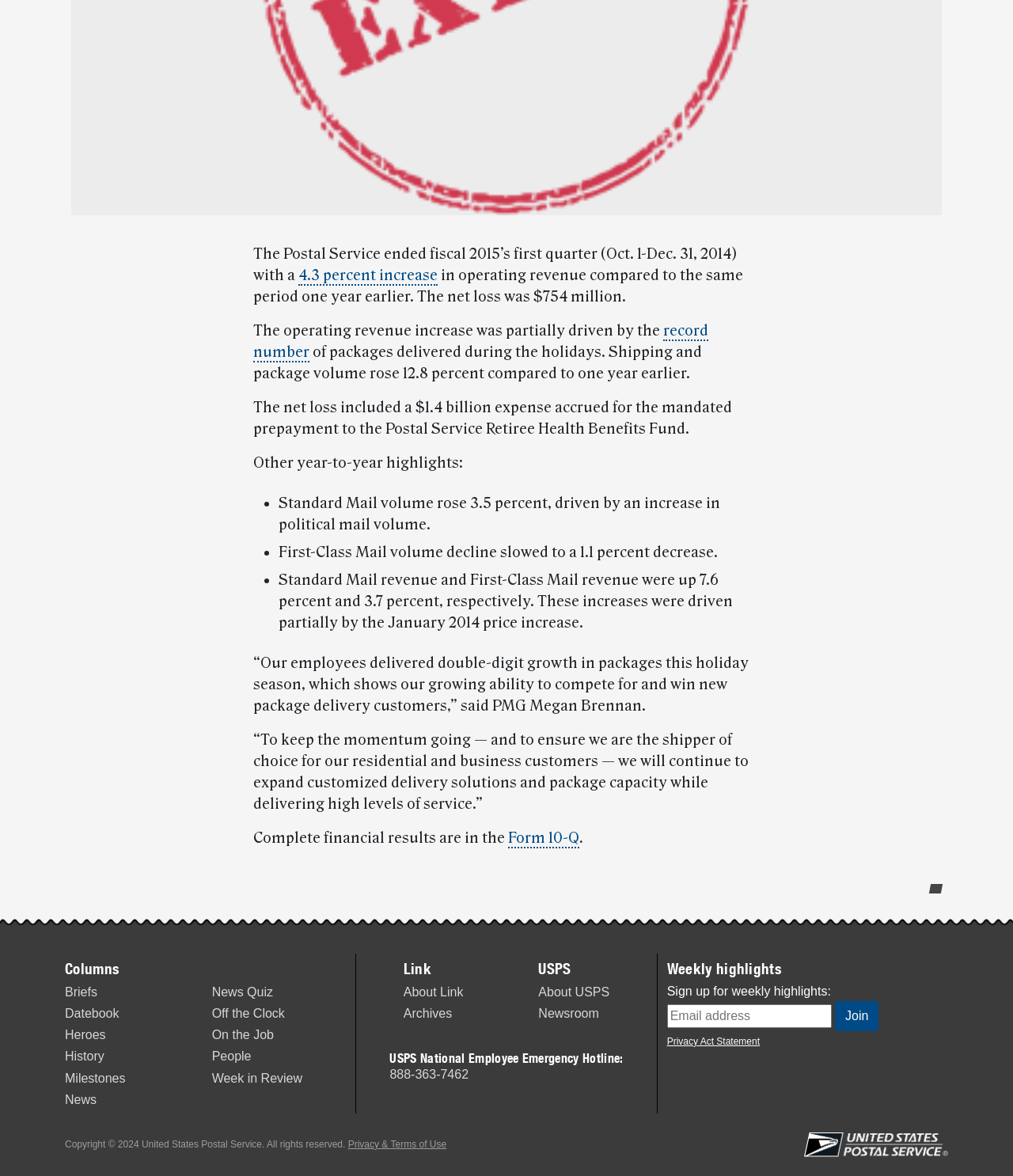Based on the description "Week in Review", find the bounding box of the specified UI element.

[0.209, 0.911, 0.298, 0.922]